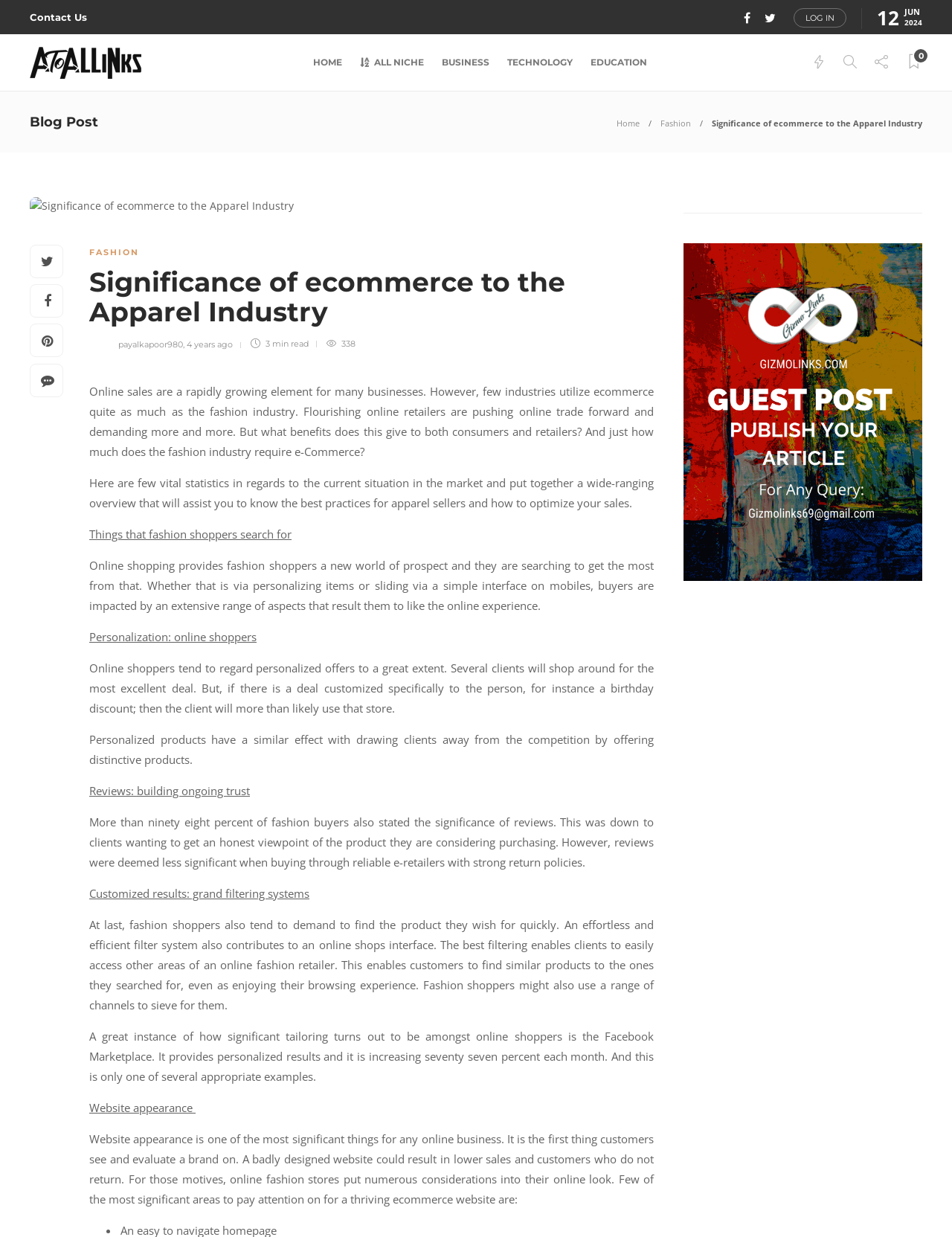Identify the bounding box coordinates of the area you need to click to perform the following instruction: "Click on the 'LOG IN' button".

[0.834, 0.007, 0.889, 0.022]